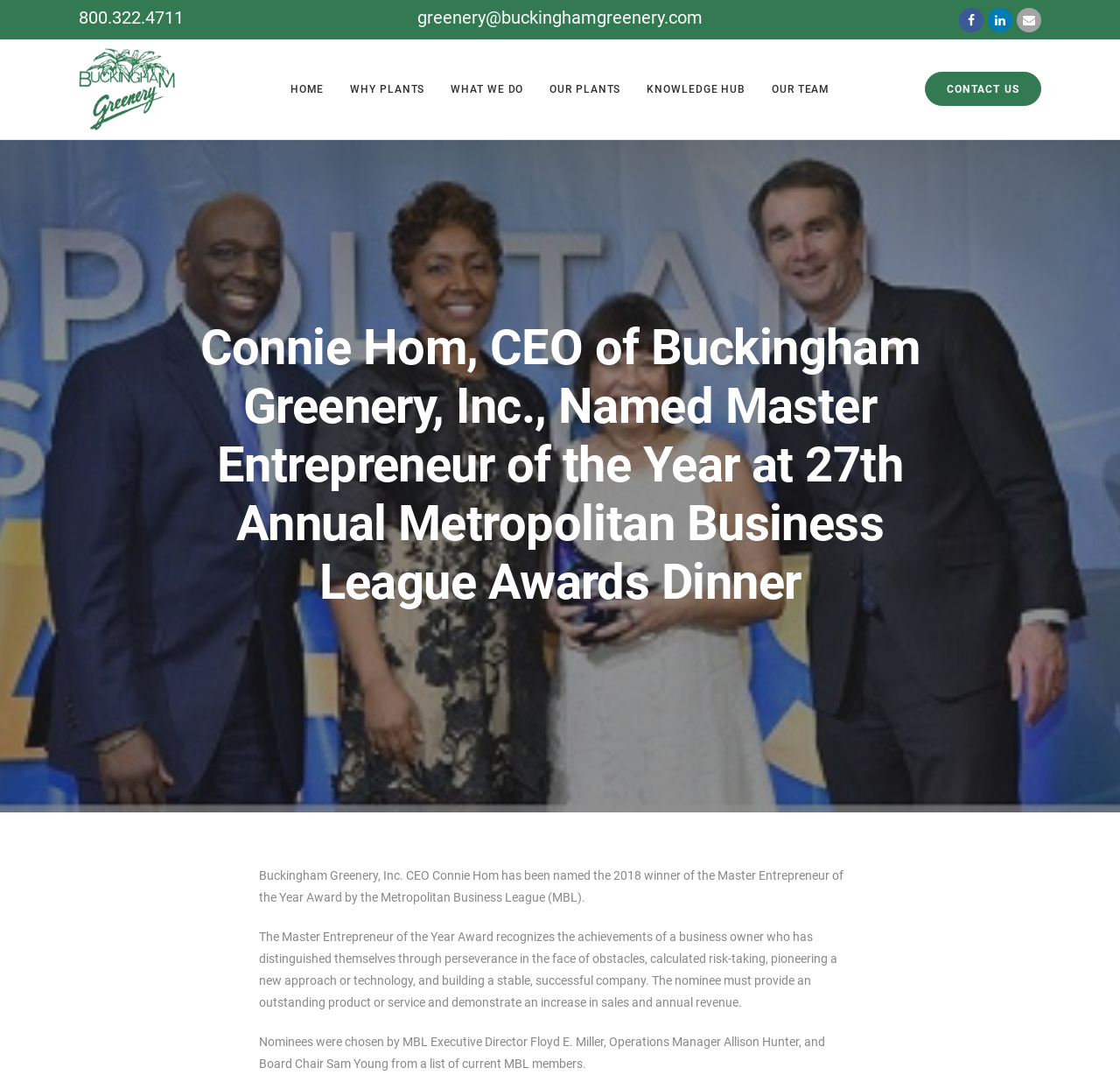Identify the bounding box coordinates of the region that should be clicked to execute the following instruction: "Go to the contact us page".

[0.826, 0.067, 0.93, 0.098]